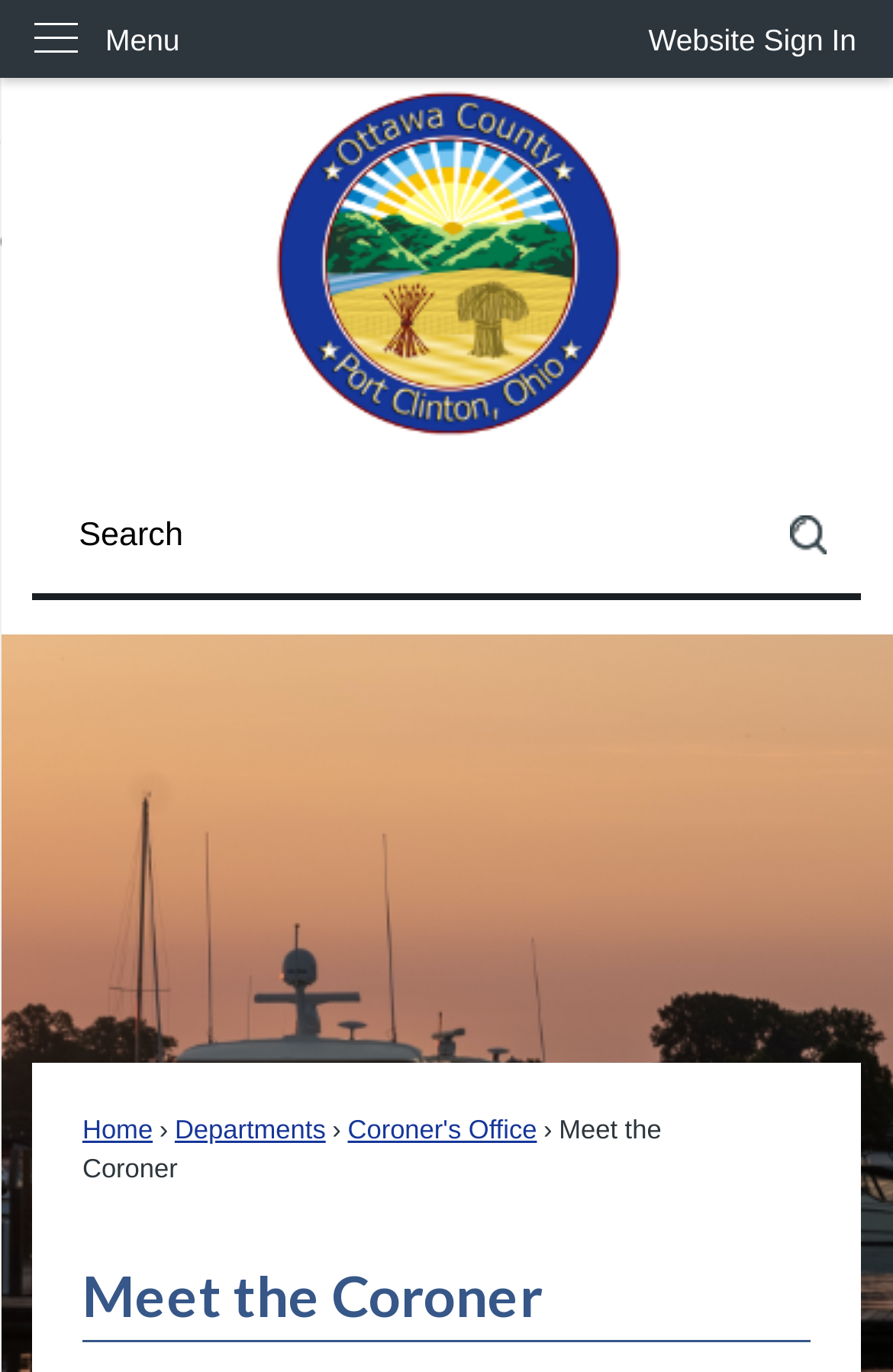Find the bounding box coordinates of the UI element according to this description: "parent_node: Search name="searchField" placeholder="Search" title="Search"".

[0.037, 0.348, 0.963, 0.438]